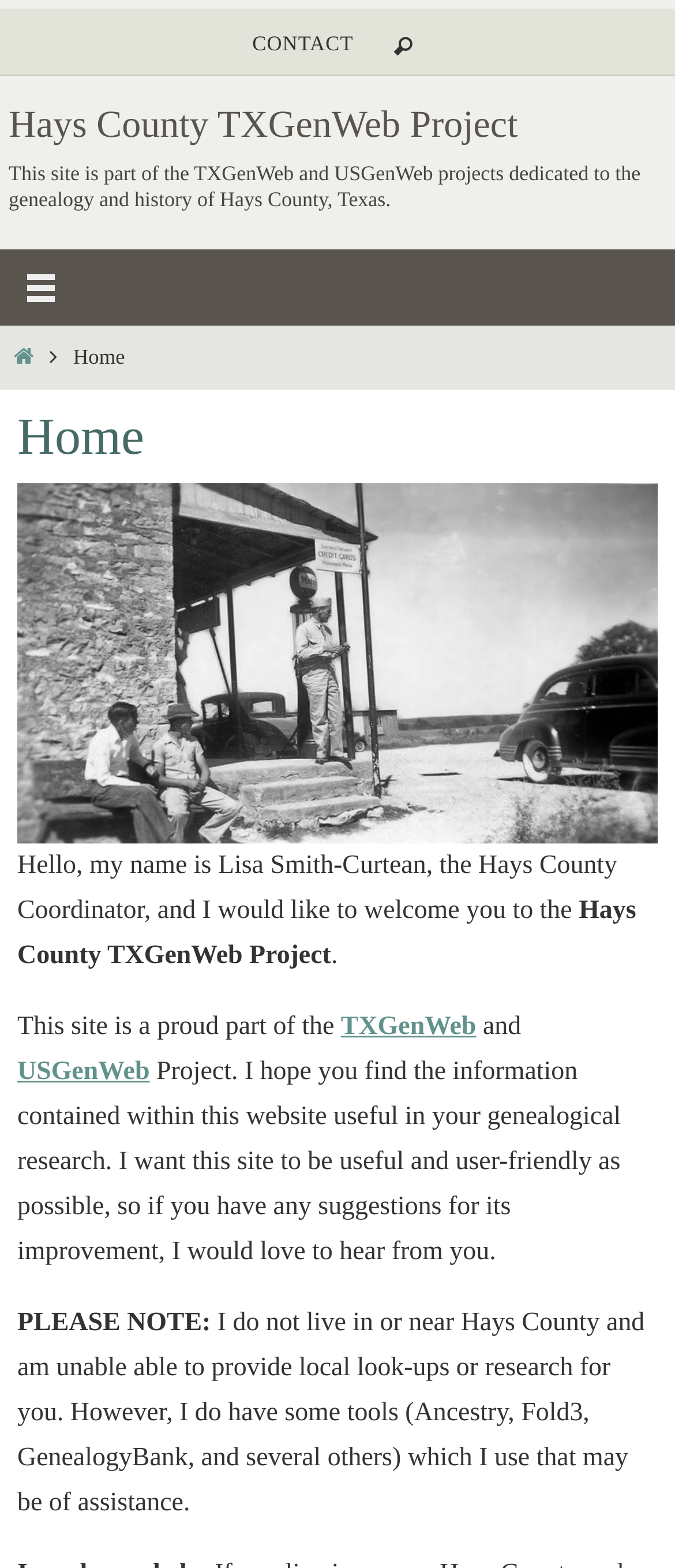Please provide a detailed answer to the question below based on the screenshot: 
What is the coordinator's goal for the website?

The website mentions that the coordinator wants the site to be useful and user-friendly as possible, and is open to suggestions for its improvement.